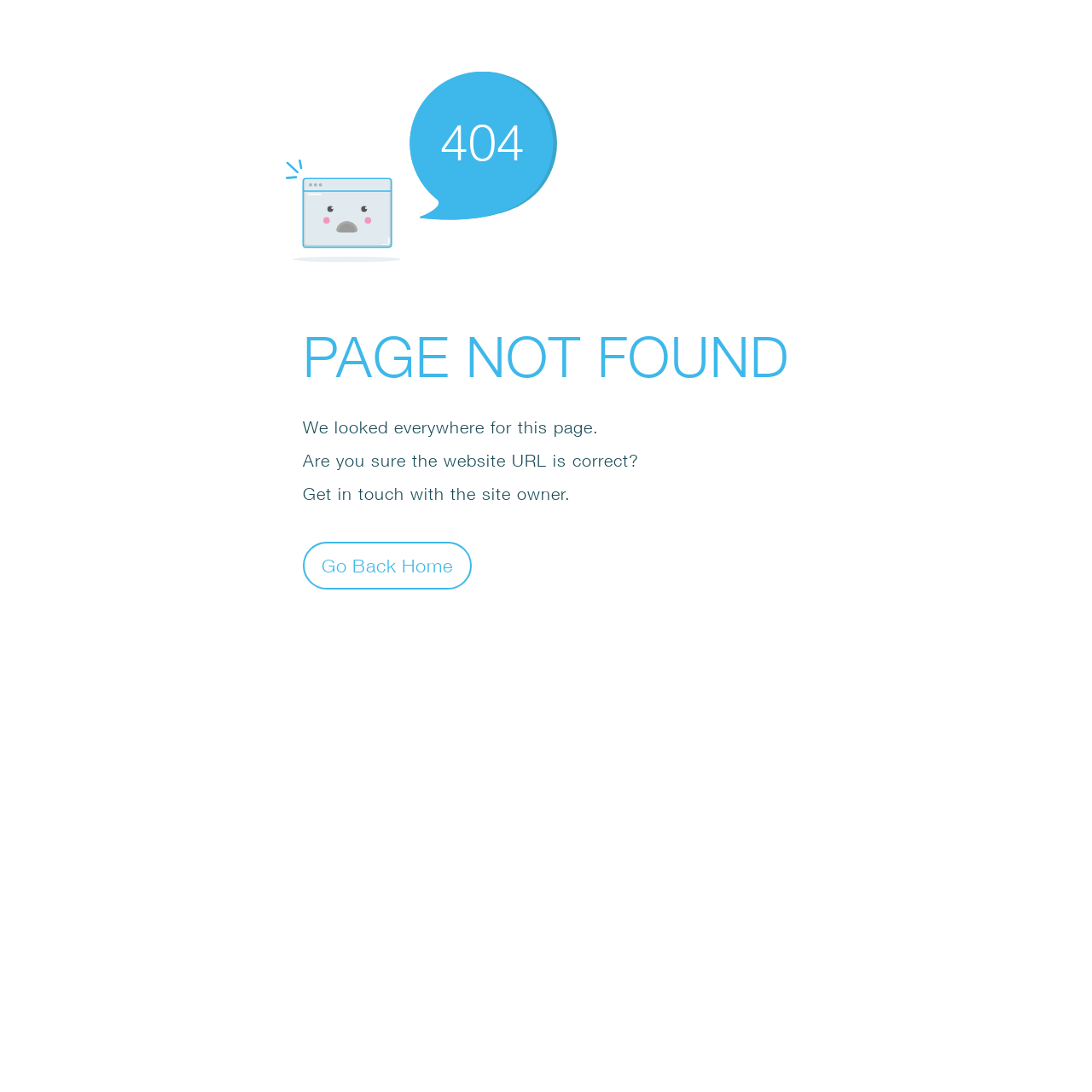What is suggested to the user?
Refer to the image and provide a detailed answer to the question.

The user is suggested to 'Go Back Home' as indicated by the button element with the text 'Go Back Home', which is likely a way to navigate back to the website's homepage.